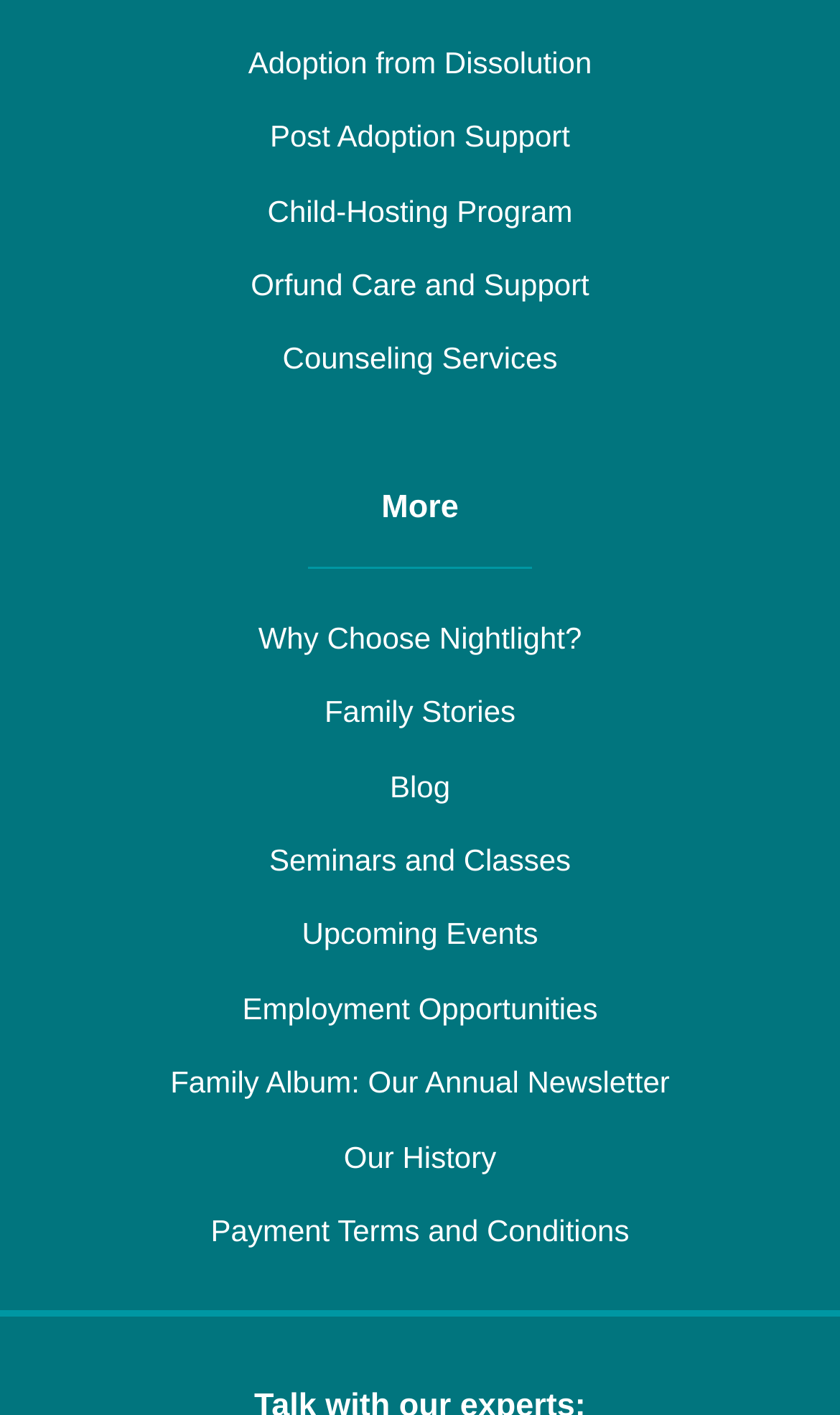Provide your answer in one word or a succinct phrase for the question: 
What is the last link on the webpage?

Payment Terms and Conditions